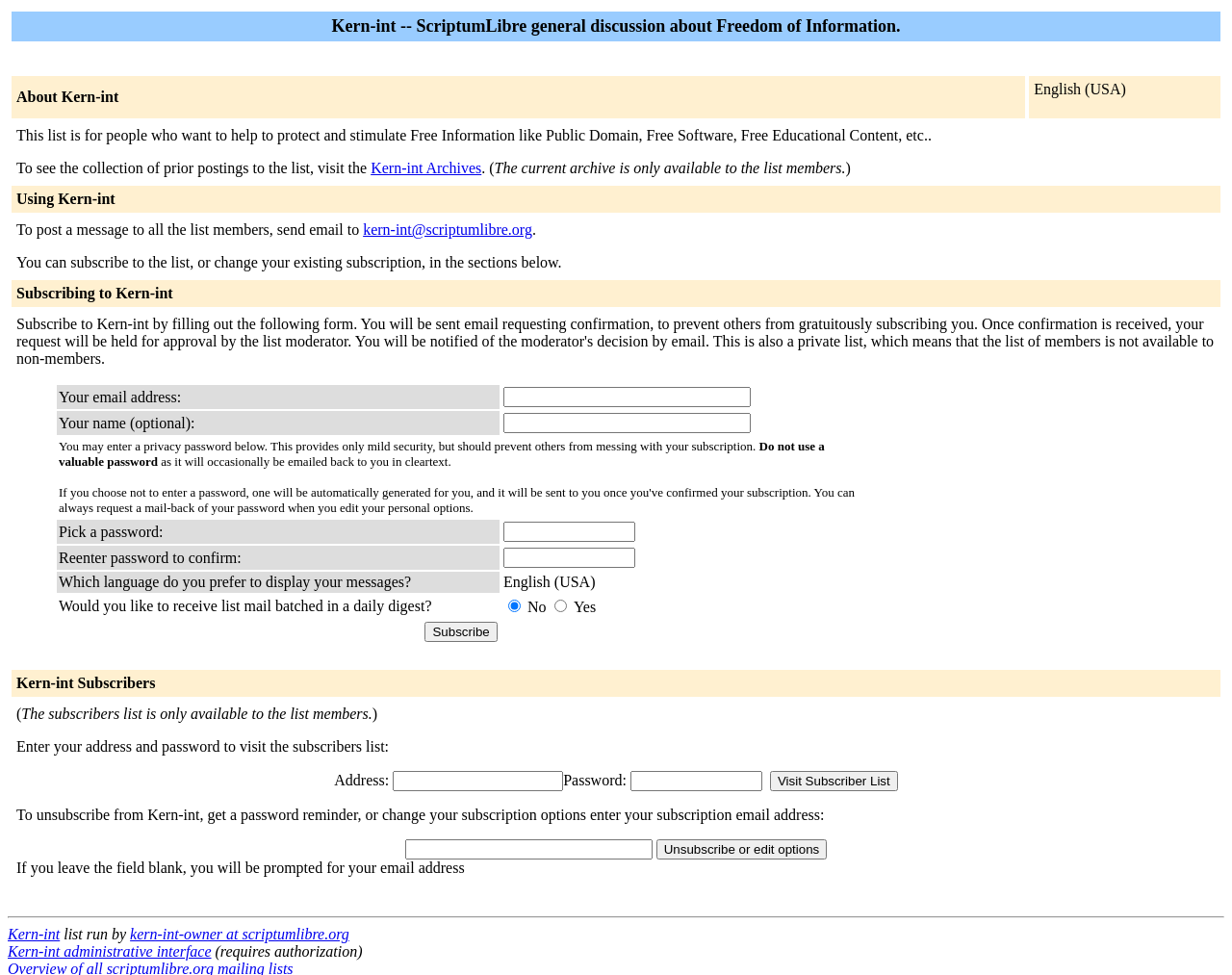Specify the bounding box coordinates of the area that needs to be clicked to achieve the following instruction: "Visit Subscriber List".

[0.625, 0.791, 0.729, 0.811]